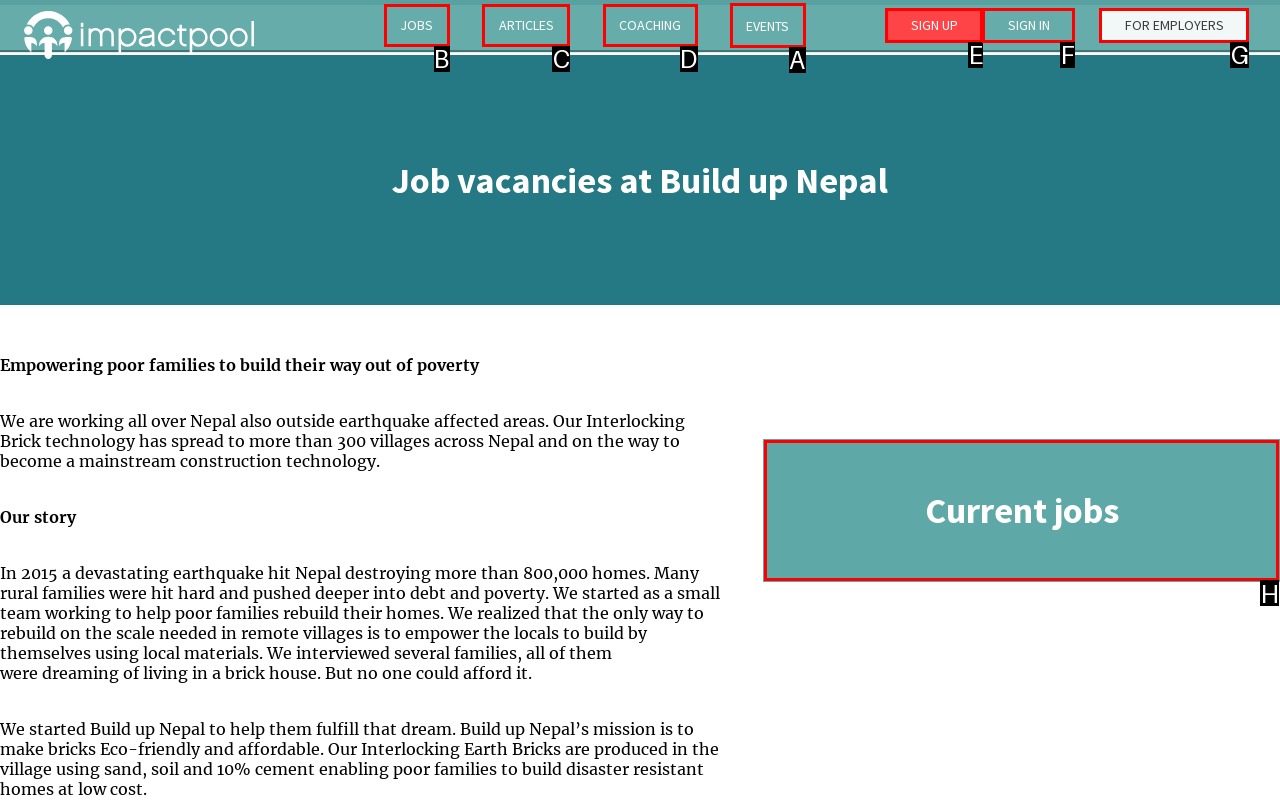Tell me which one HTML element I should click to complete the following task: View current job vacancies Answer with the option's letter from the given choices directly.

H